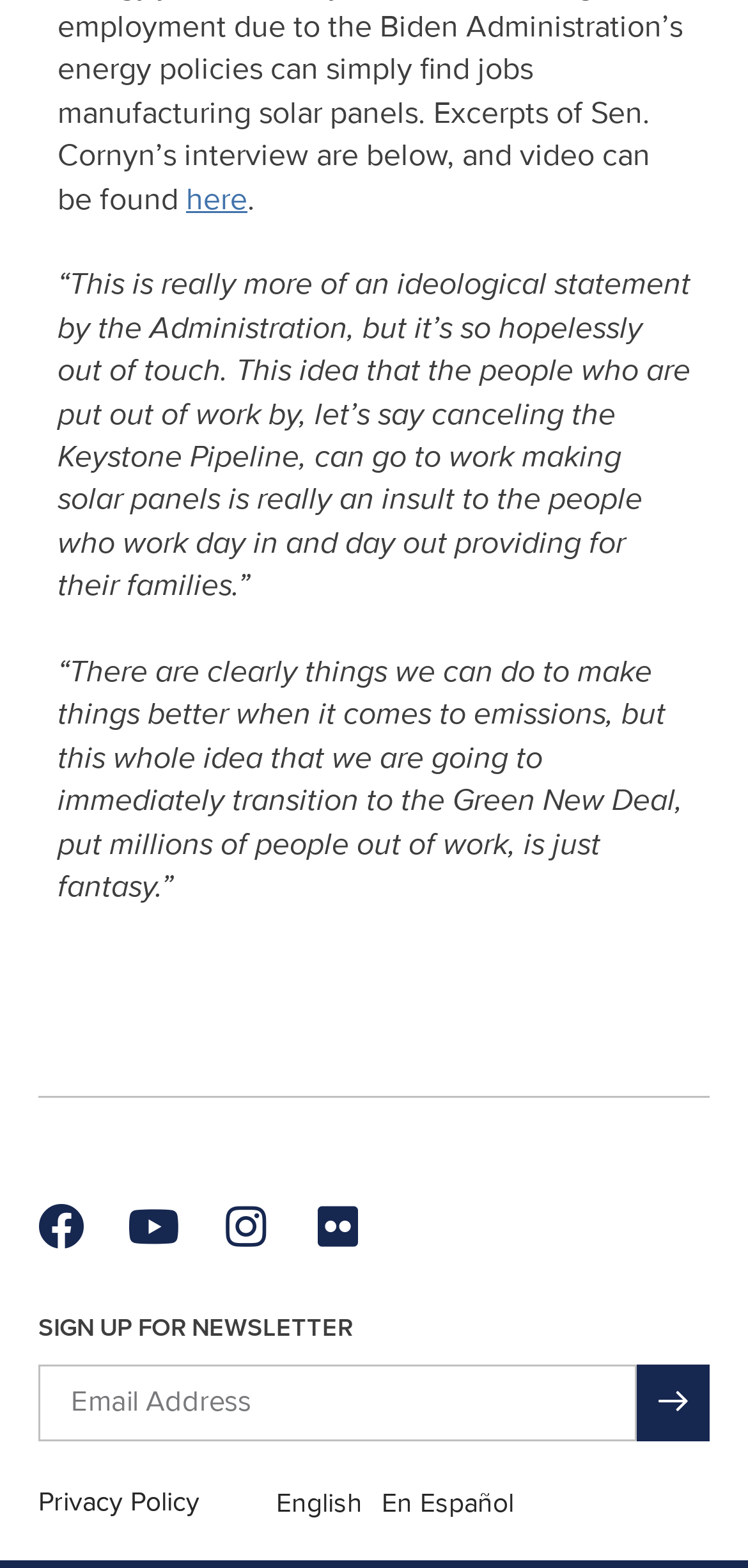Determine the bounding box coordinates of the section to be clicked to follow the instruction: "Switch to English". The coordinates should be given as four float numbers between 0 and 1, formatted as [left, top, right, bottom].

[0.369, 0.95, 0.485, 0.968]